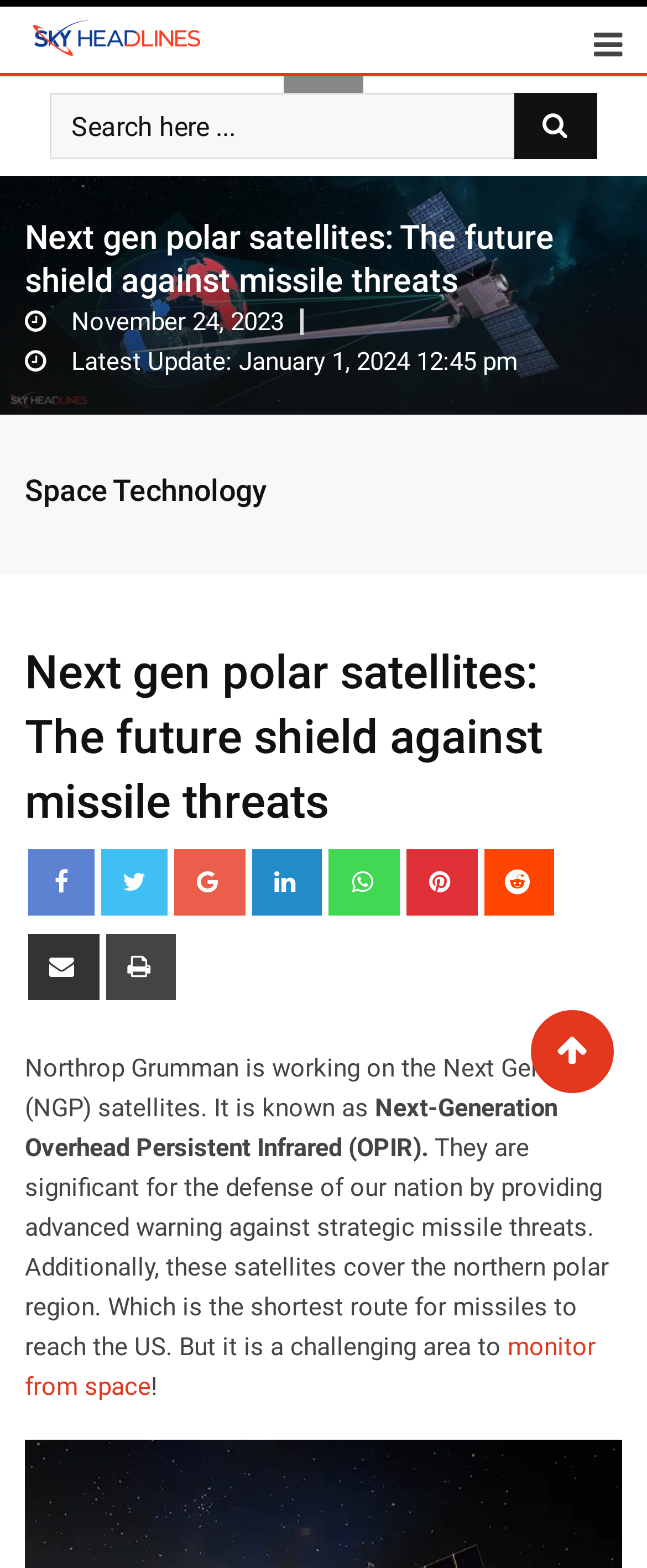Find the bounding box coordinates for the UI element that matches this description: "Products".

None